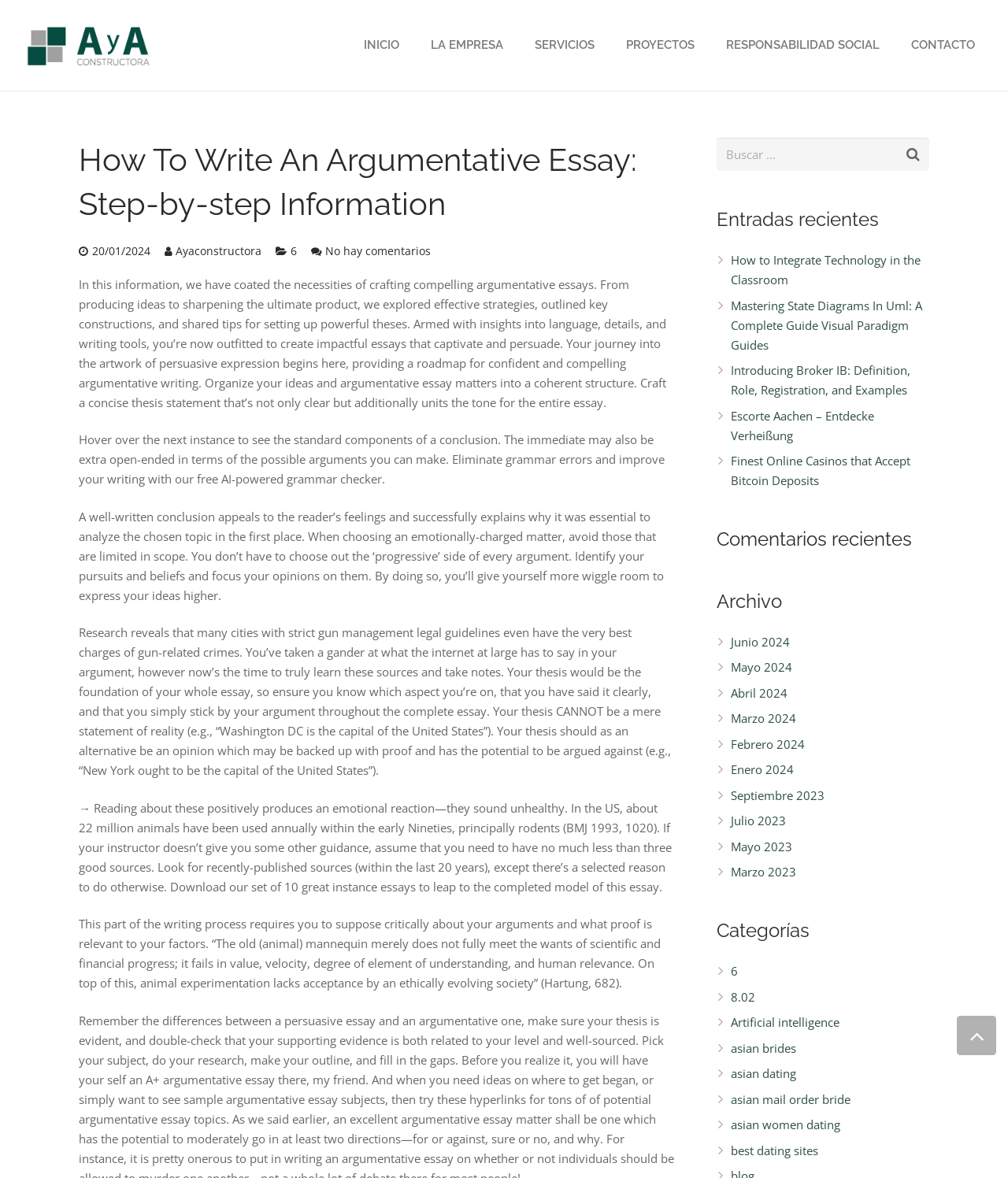Locate the bounding box coordinates of the element to click to perform the following action: 'Click on the 'How to Integrate Technology in the Classroom' link'. The coordinates should be given as four float values between 0 and 1, in the form of [left, top, right, bottom].

[0.725, 0.214, 0.913, 0.244]